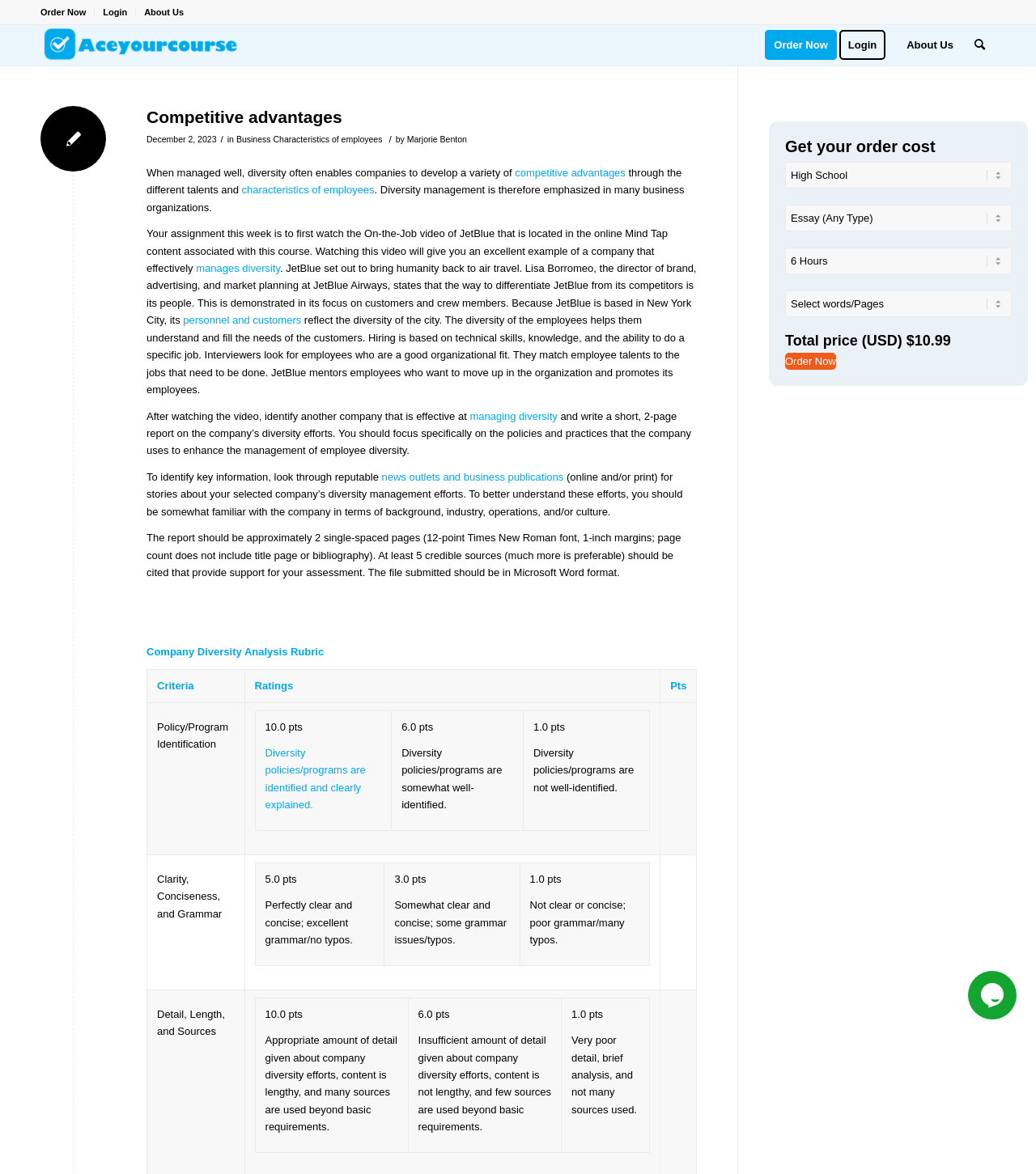Highlight the bounding box coordinates of the region I should click on to meet the following instruction: "Click on the 'About Us' link".

[0.139, 0.001, 0.177, 0.019]